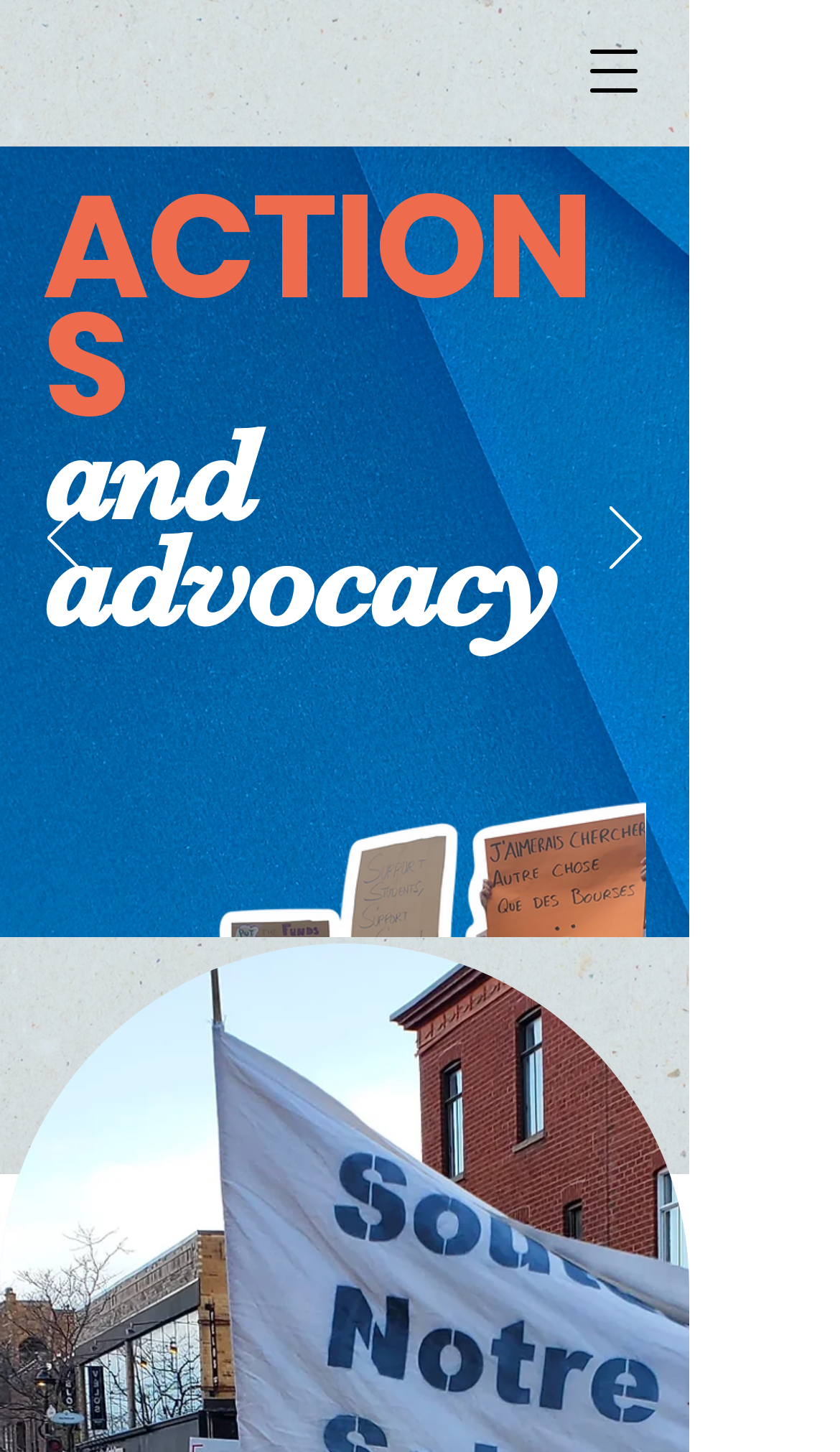Respond with a single word or phrase for the following question: 
What is the text above the slideshow?

ACTIONS and advocacy